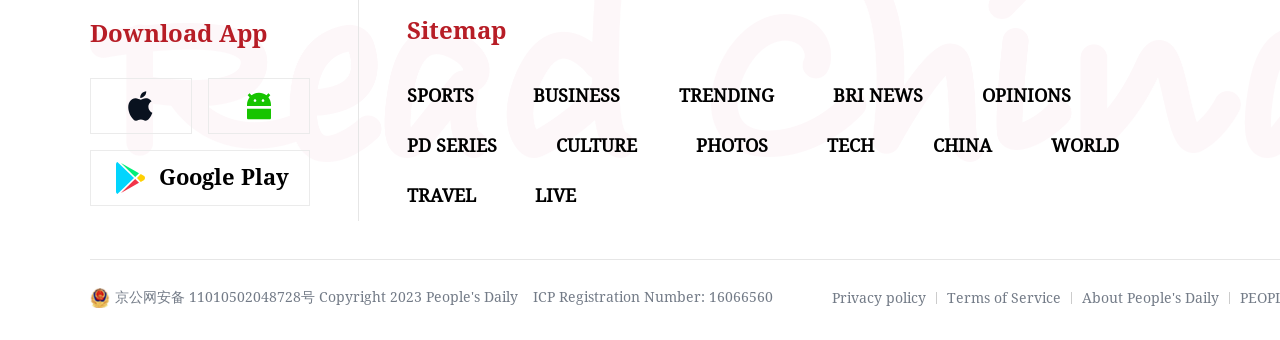Provide the bounding box coordinates of the HTML element this sentence describes: "ICP Registration Number: 16066560". The bounding box coordinates consist of four float numbers between 0 and 1, i.e., [left, top, right, bottom].

[0.416, 0.85, 0.604, 0.9]